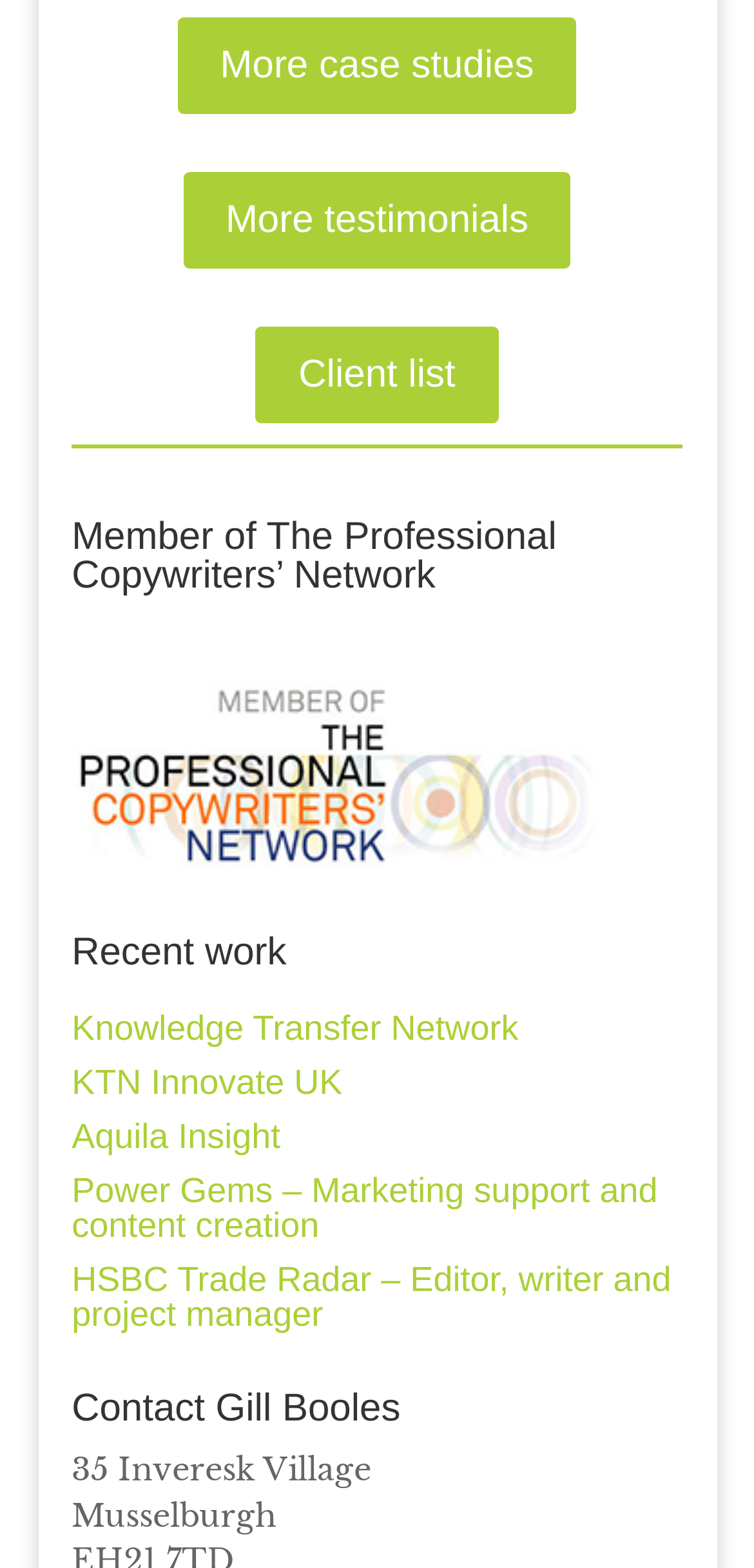How many case studies are available on the webpage?
Based on the visual information, provide a detailed and comprehensive answer.

The webpage has a link 'More case studies 5' which suggests that there are more than 5 case studies available.